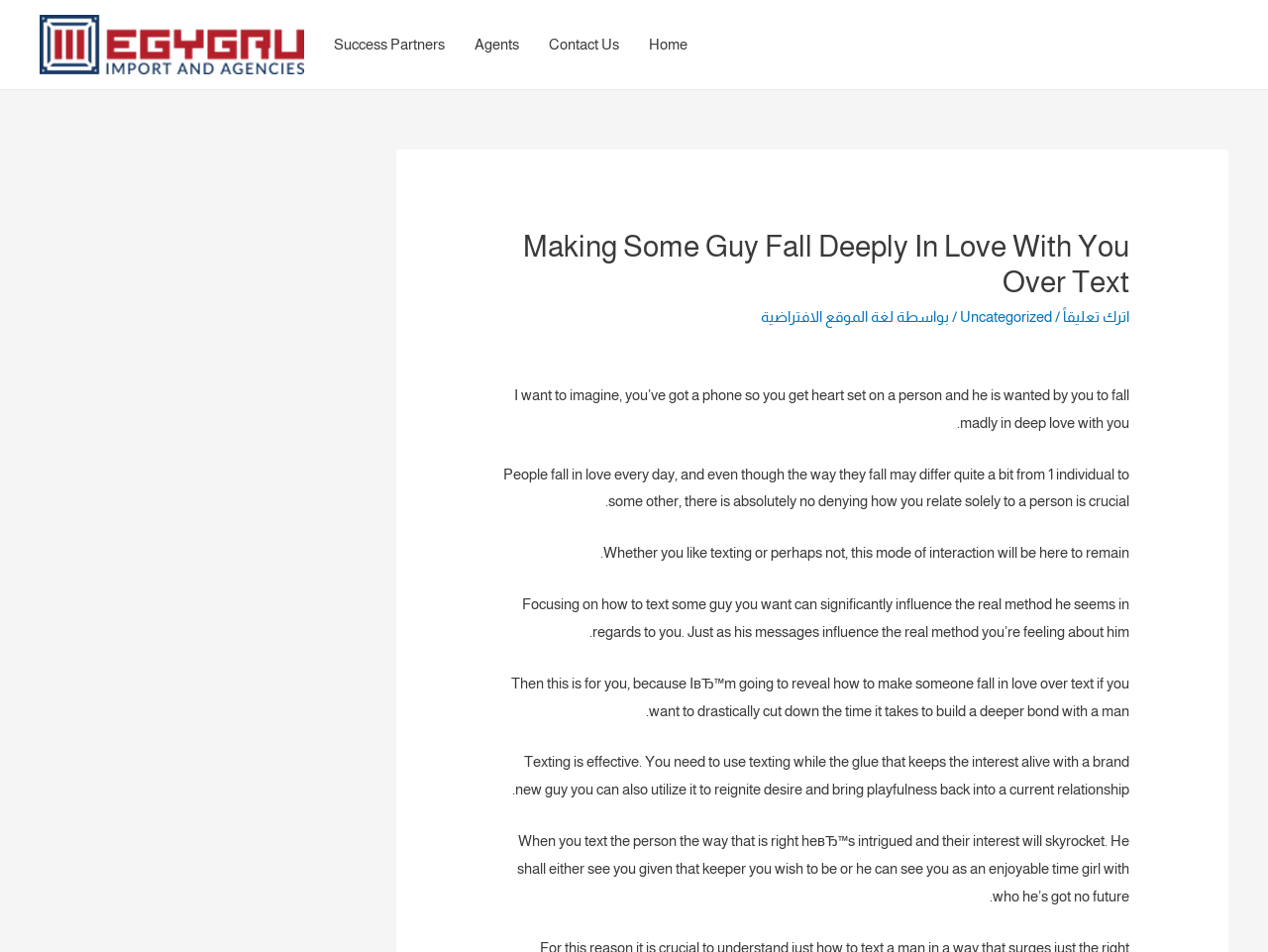Please reply to the following question using a single word or phrase: 
What is the importance of texting in relationships?

It keeps interest alive